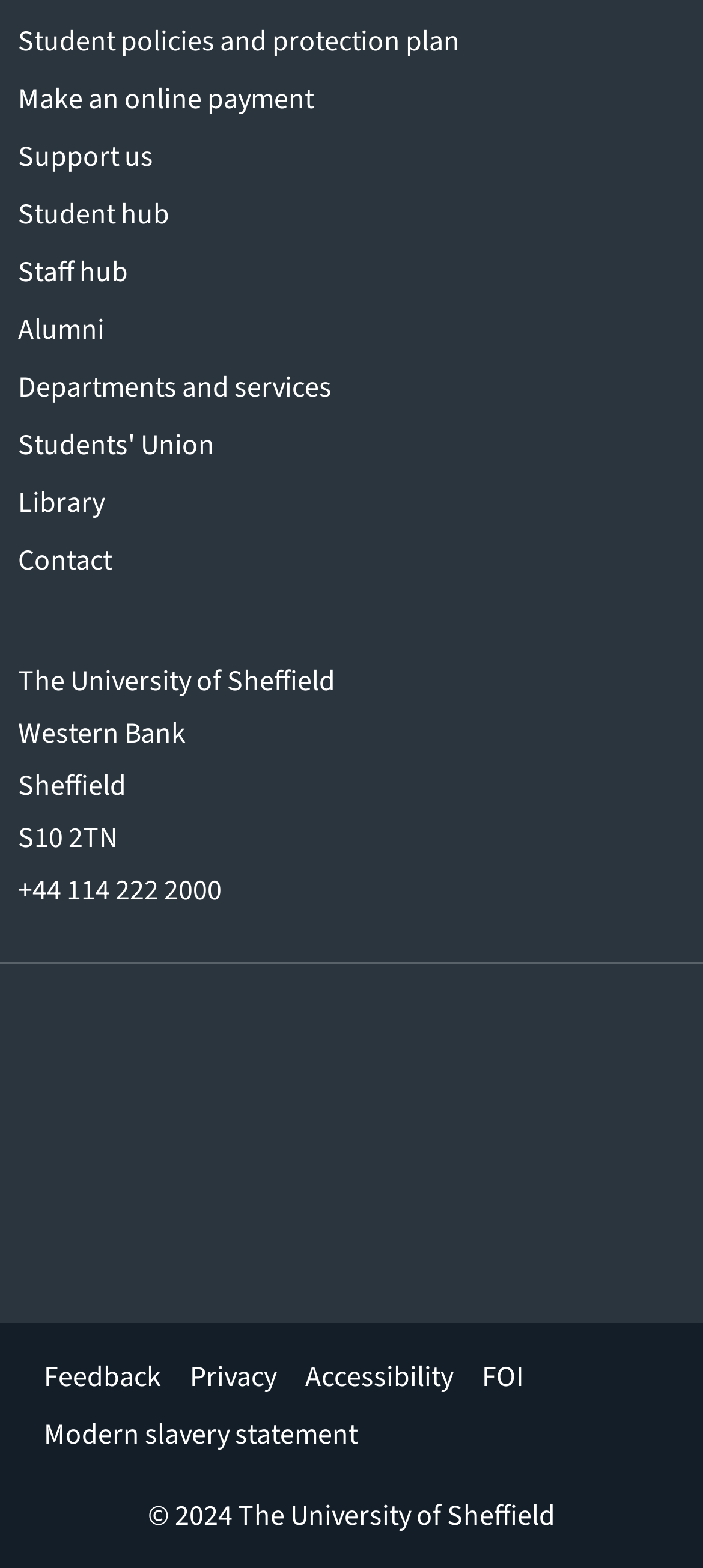Identify the bounding box coordinates of the area you need to click to perform the following instruction: "Visit Student policies and protection plan".

[0.026, 0.008, 0.974, 0.044]